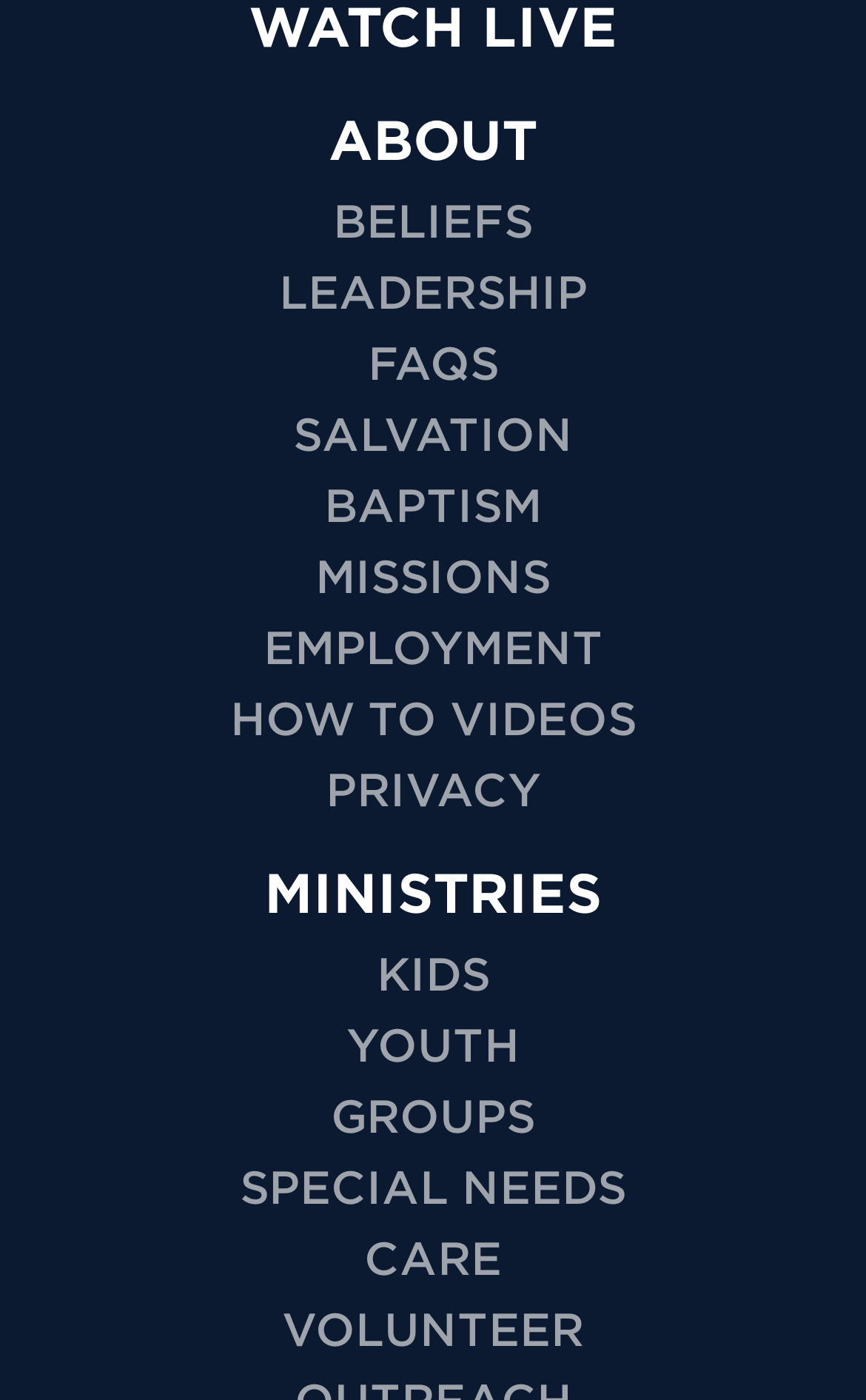What age group is the 'KIDS' link targeted towards?
Using the image as a reference, give an elaborate response to the question.

The 'KIDS' link is likely targeted towards children, as it is positioned alongside other links related to youth and groups, suggesting that it provides resources or information specifically for kids.